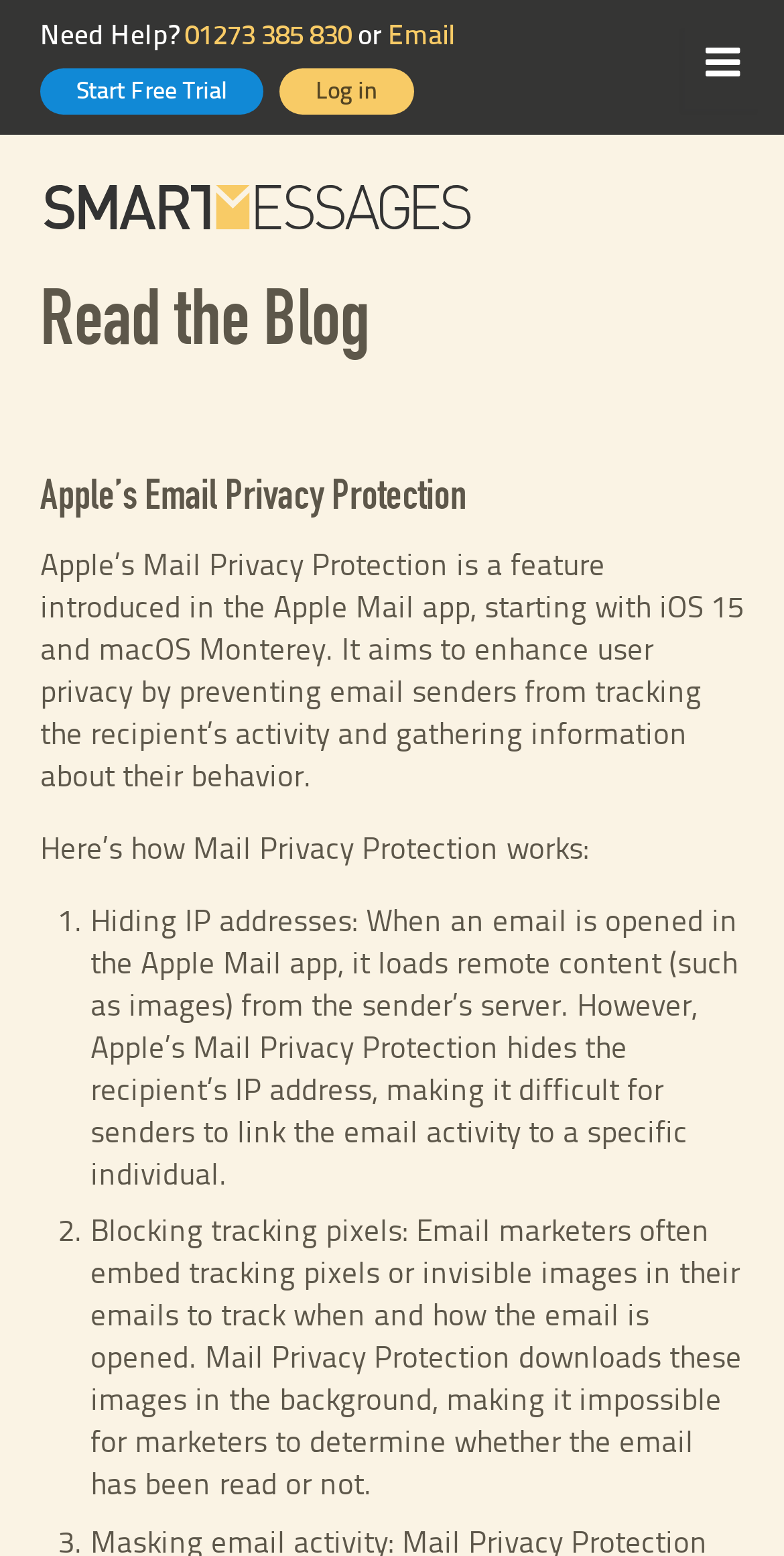Identify the bounding box for the given UI element using the description provided. Coordinates should be in the format (top-left x, top-left y, bottom-right x, bottom-right y) and must be between 0 and 1. Here is the description: Email

[0.495, 0.013, 0.582, 0.032]